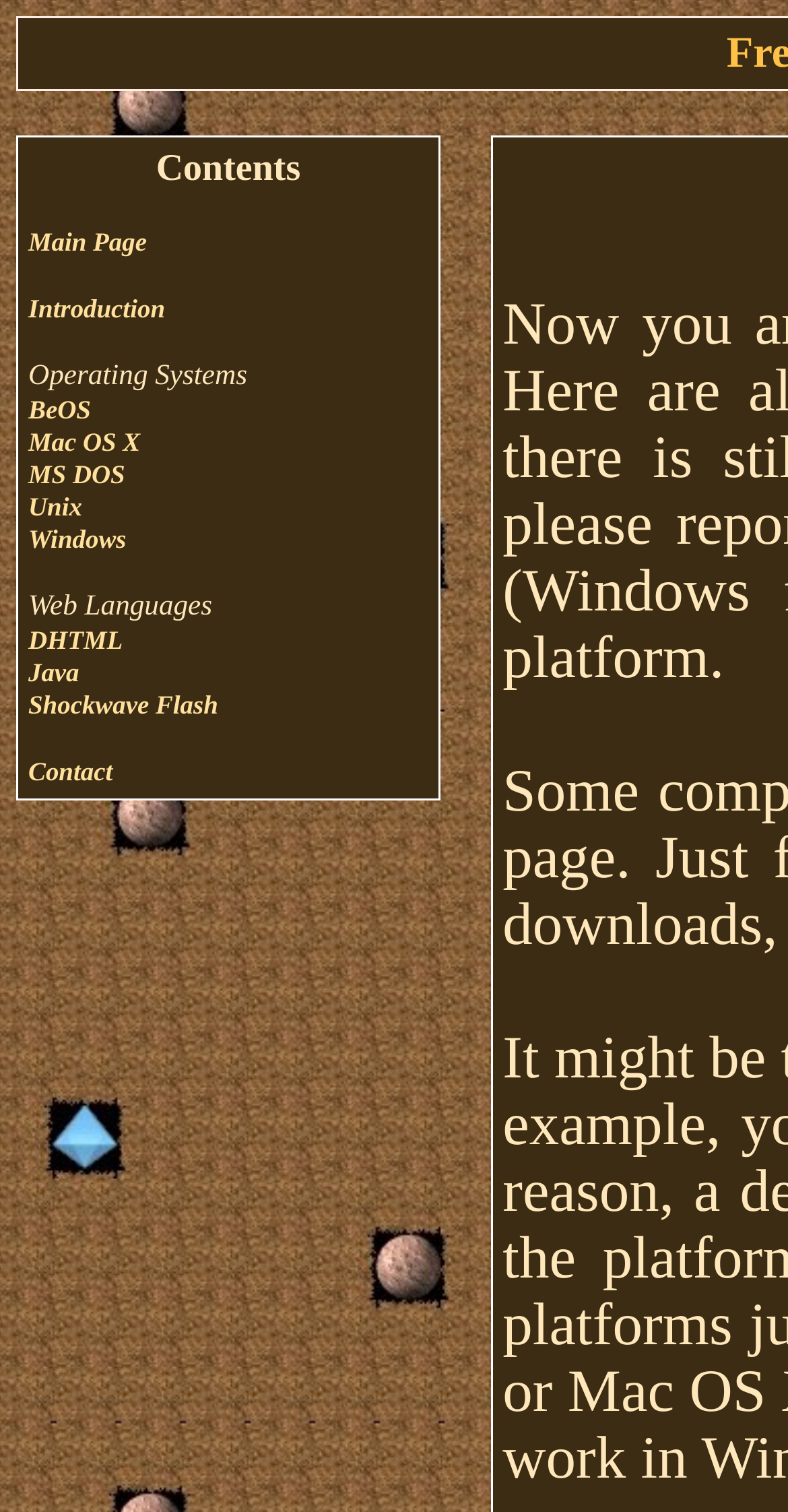Locate the coordinates of the bounding box for the clickable region that fulfills this instruction: "contact the site owner".

[0.036, 0.499, 0.143, 0.52]